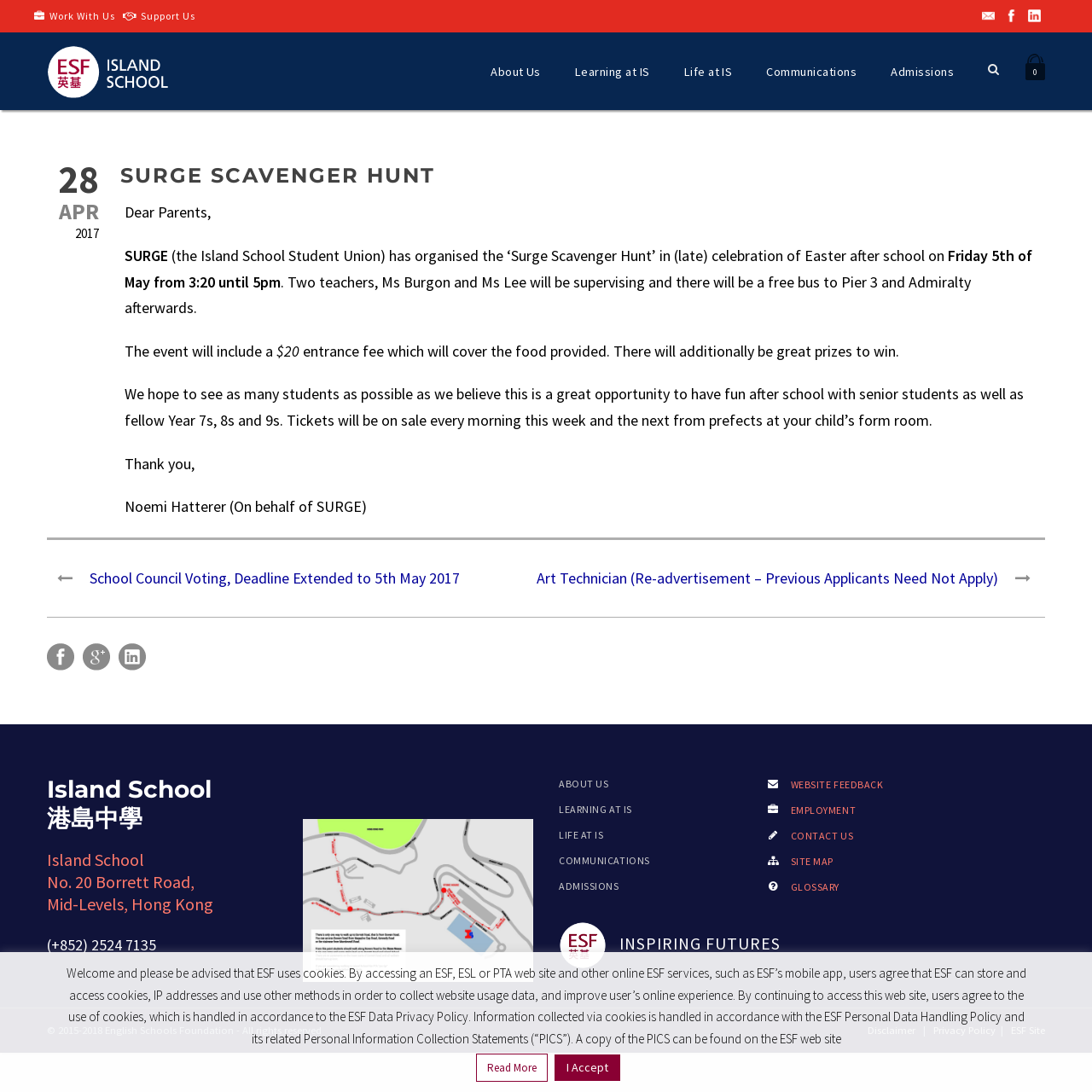From the webpage screenshot, predict the bounding box coordinates (top-left x, top-left y, bottom-right x, bottom-right y) for the UI element described here: Glossary

[0.724, 0.807, 0.769, 0.818]